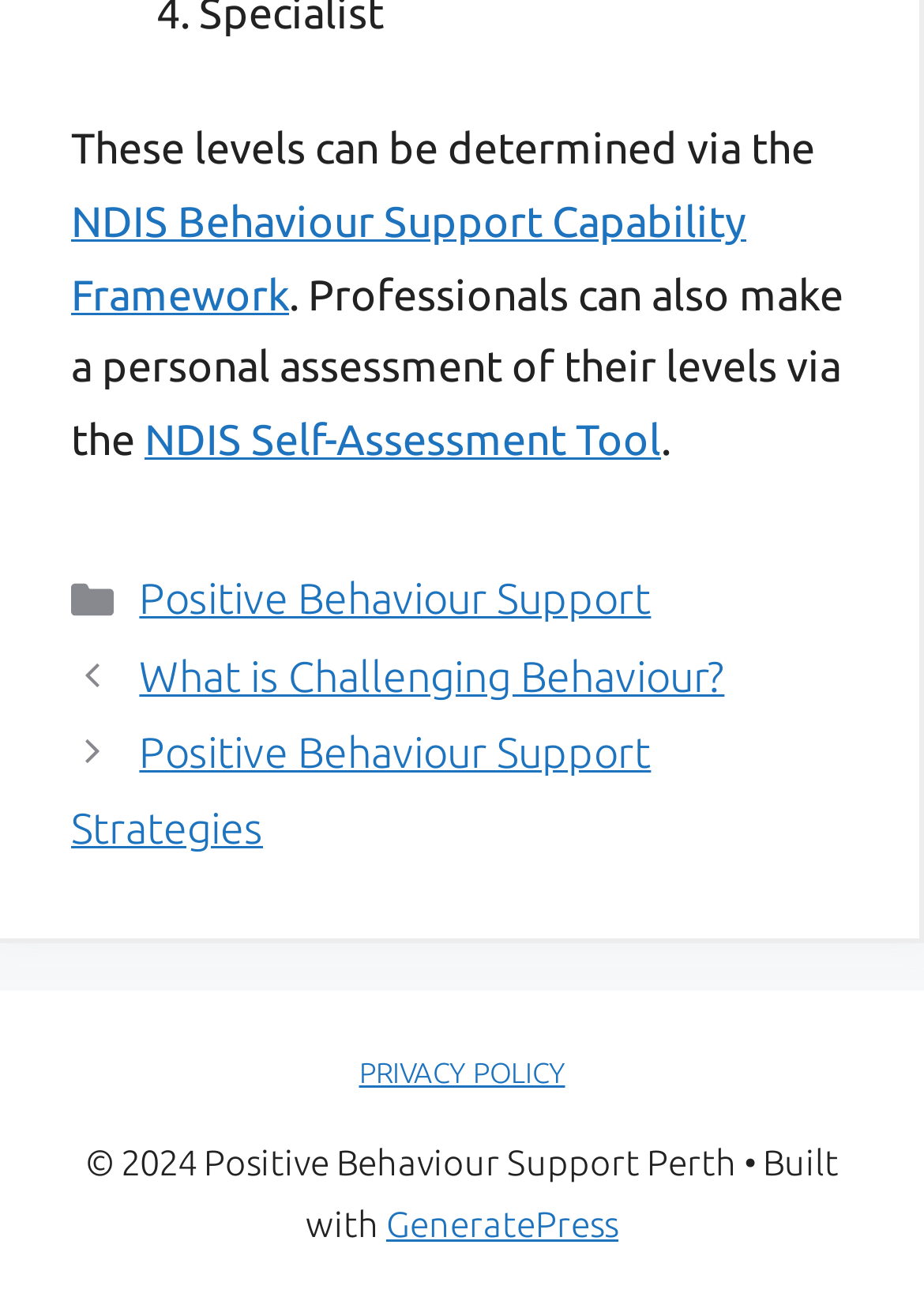Given the description of the UI element: "What is Challenging Behaviour?", predict the bounding box coordinates in the form of [left, top, right, bottom], with each value being a float between 0 and 1.

[0.151, 0.5, 0.784, 0.537]